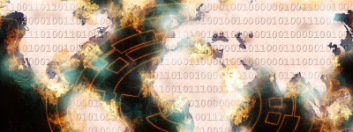Answer succinctly with a single word or phrase:
What is the theme emphasized by the grid of binary code?

Information security